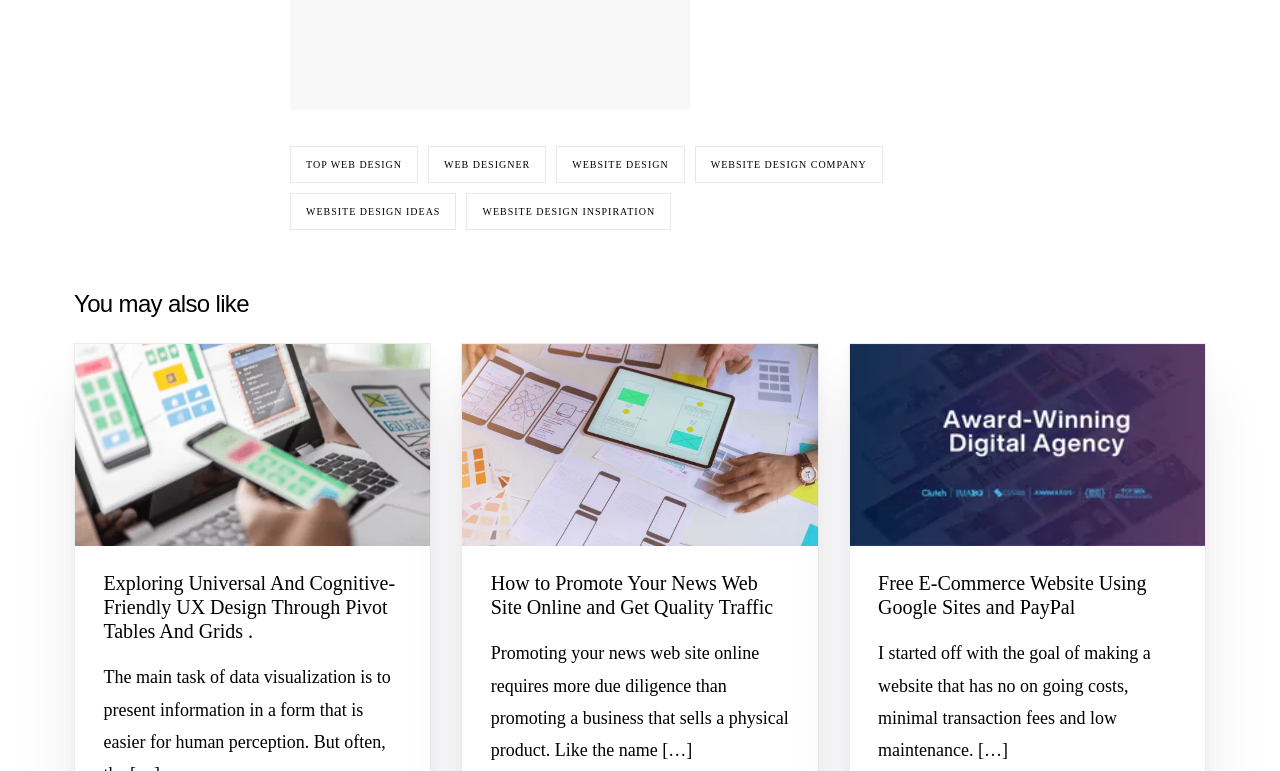What is the topic of the post 'Exploring Universal And Cognitive-Friendly UX Design Through Pivot Tables And Grids.'?
Answer the question with a single word or phrase by looking at the picture.

UX Design